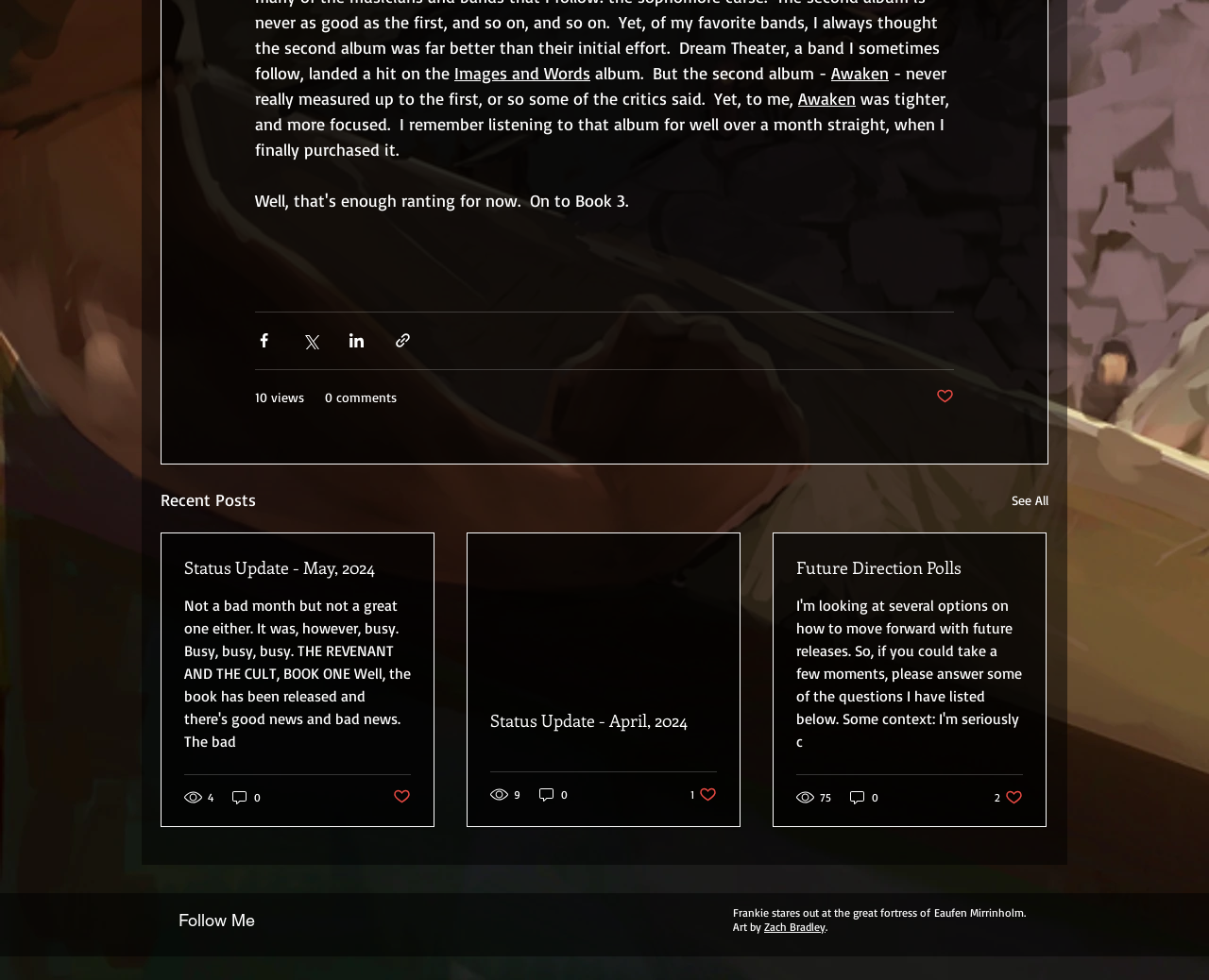Please respond to the question using a single word or phrase:
What is the purpose of the buttons with Facebook, Twitter, and LinkedIn icons?

Share via social media